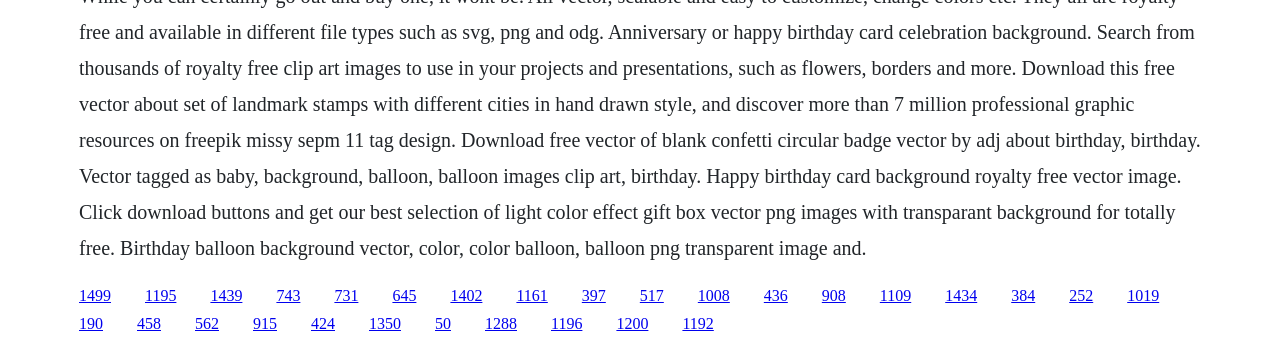Locate the bounding box of the UI element based on this description: "1019". Provide four float numbers between 0 and 1 as [left, top, right, bottom].

[0.881, 0.826, 0.906, 0.875]